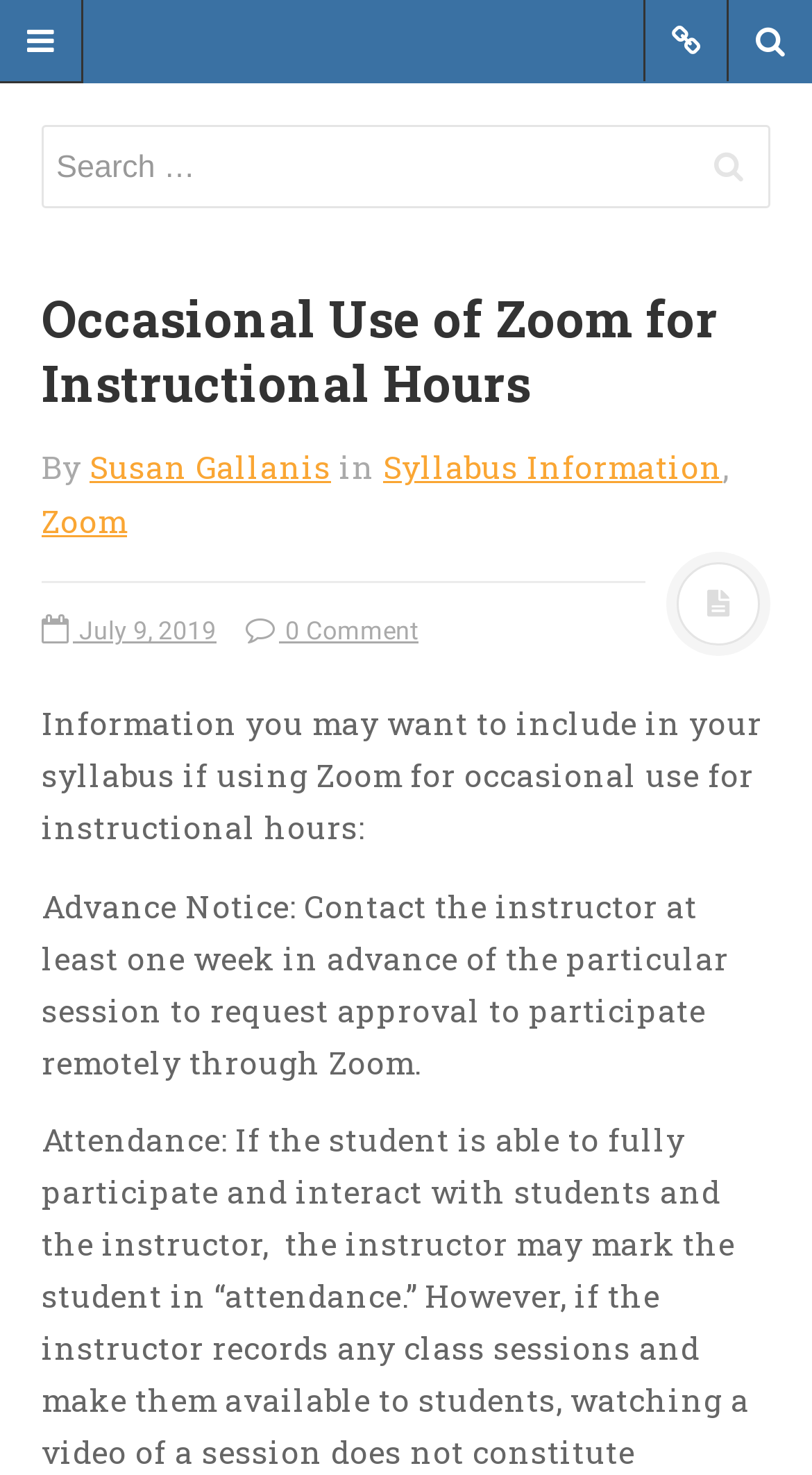Specify the bounding box coordinates of the area that needs to be clicked to achieve the following instruction: "Contact Susan Gallanis".

[0.11, 0.303, 0.408, 0.331]